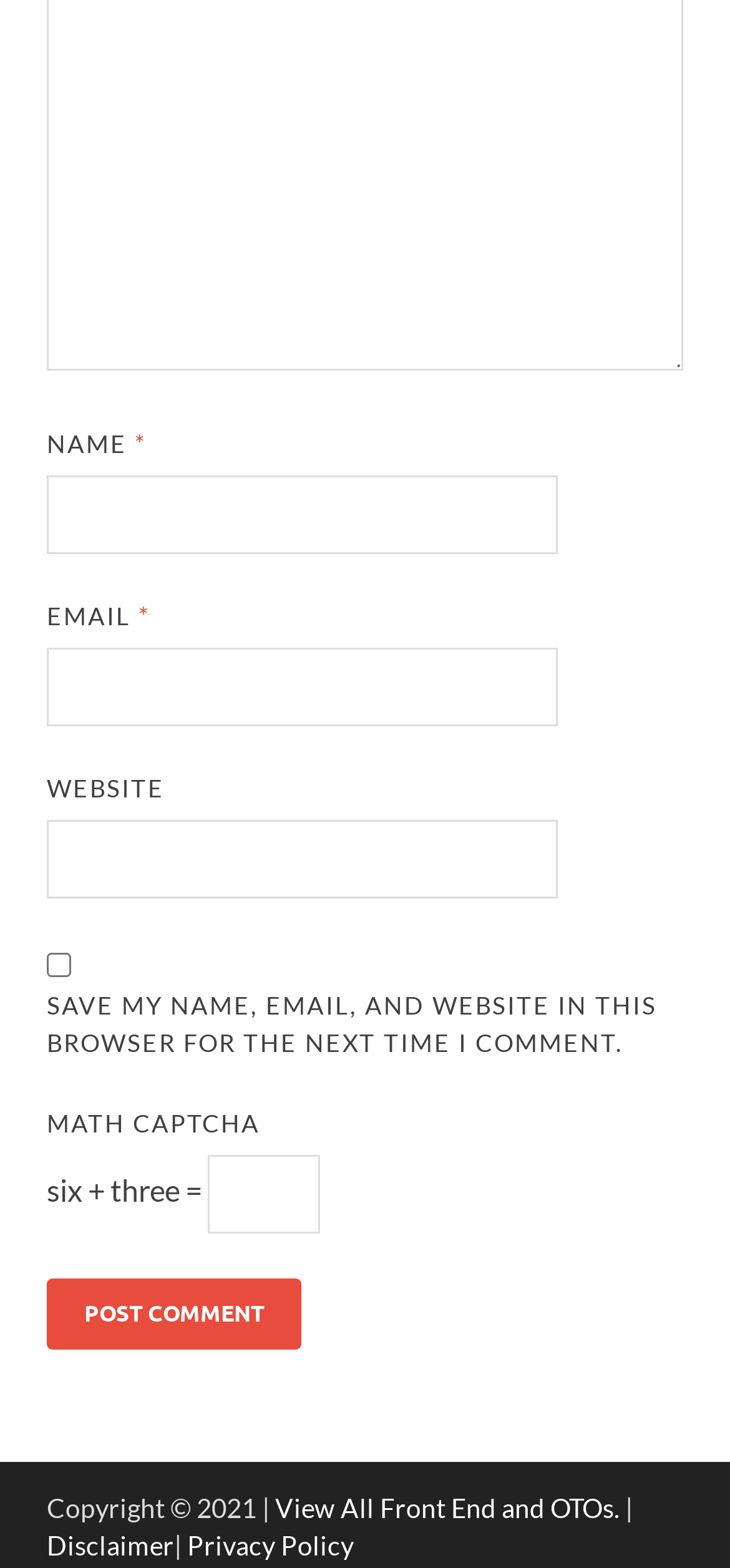What is the default state of the 'Save my name, email, and website' checkbox?
Based on the screenshot, provide a one-word or short-phrase response.

Unchecked